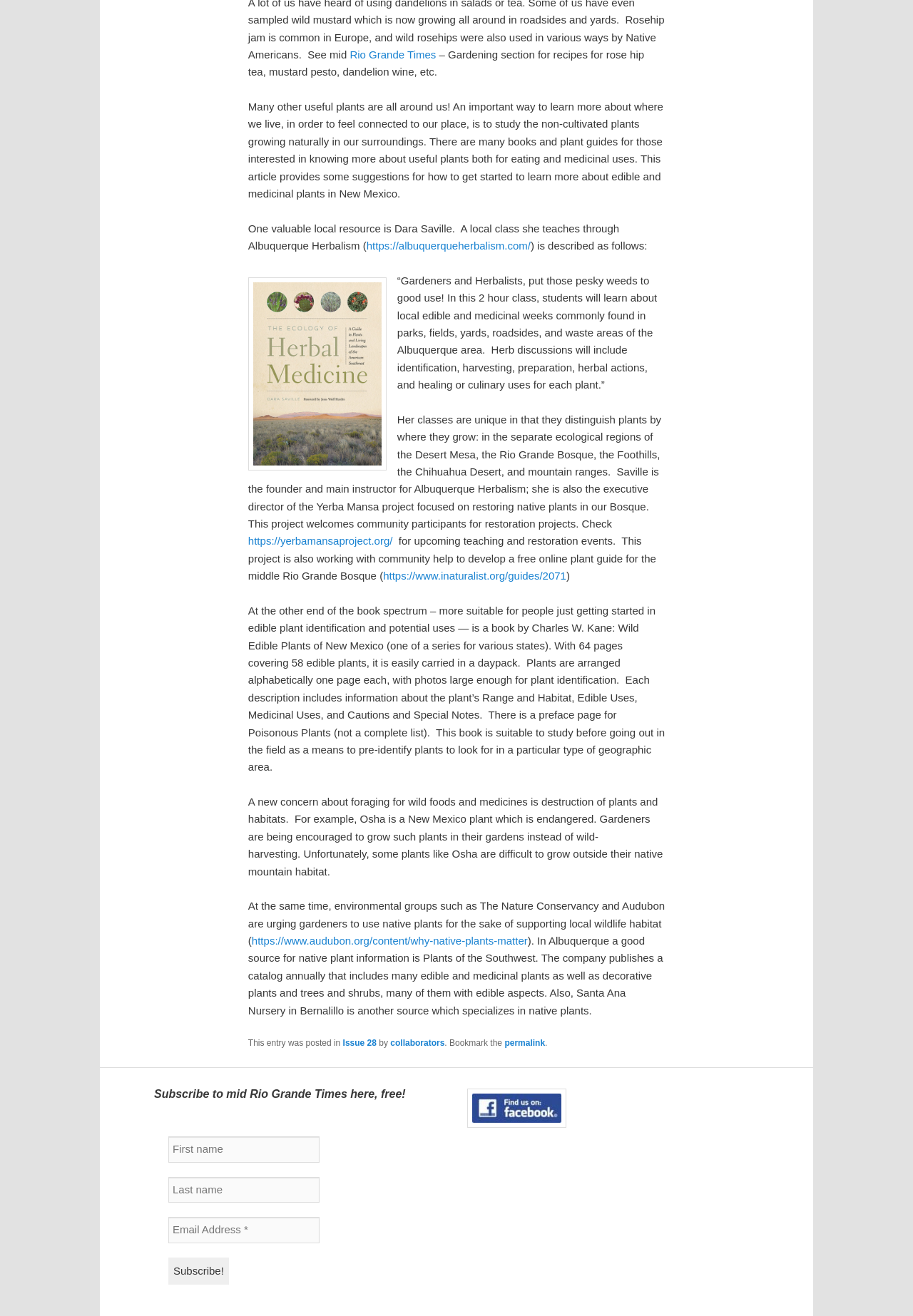Locate the bounding box of the UI element based on this description: "Rio Grande Times". Provide four float numbers between 0 and 1 as [left, top, right, bottom].

[0.383, 0.037, 0.478, 0.046]